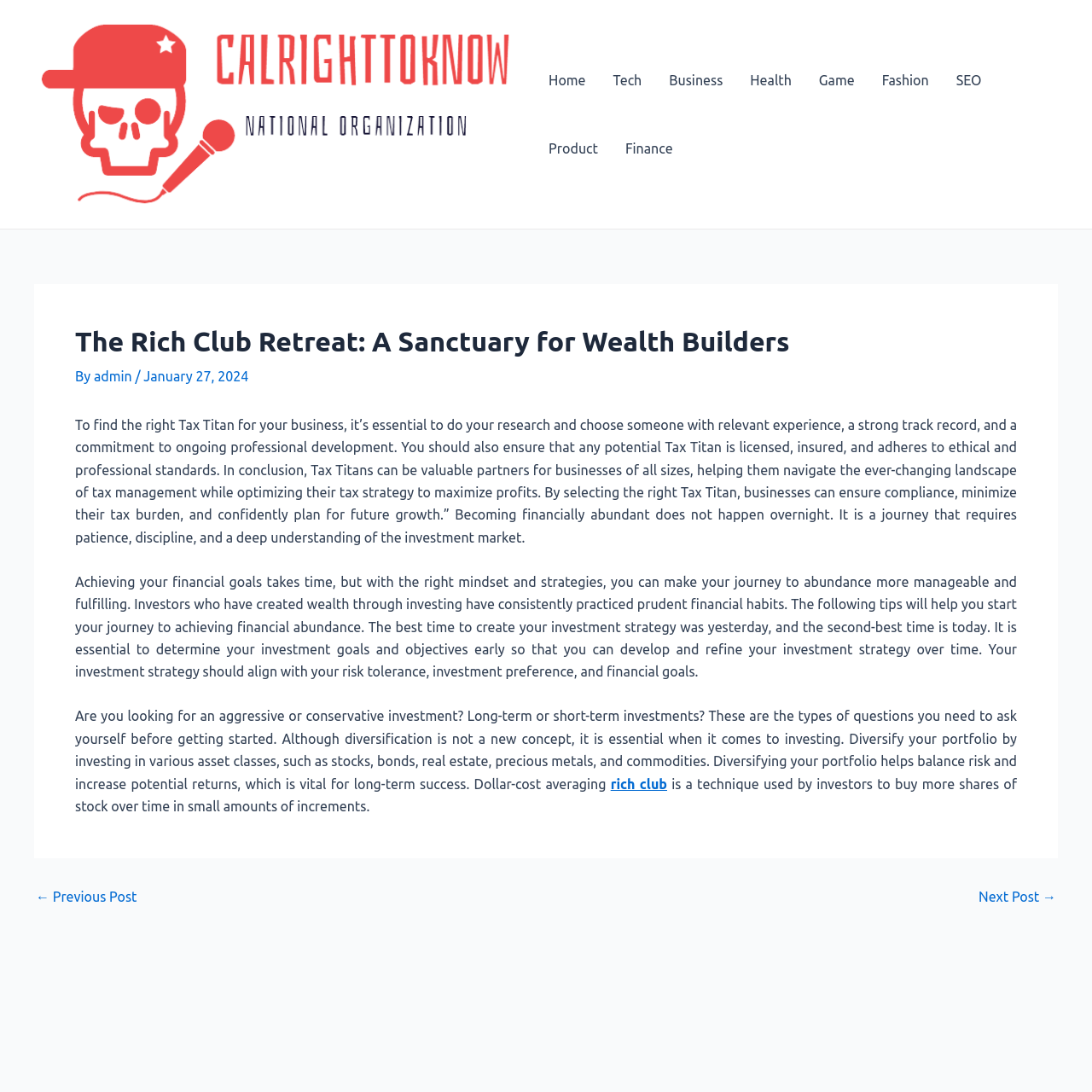What is the purpose of diversifying a portfolio?
Answer with a single word or short phrase according to what you see in the image.

Balance risk and increase returns